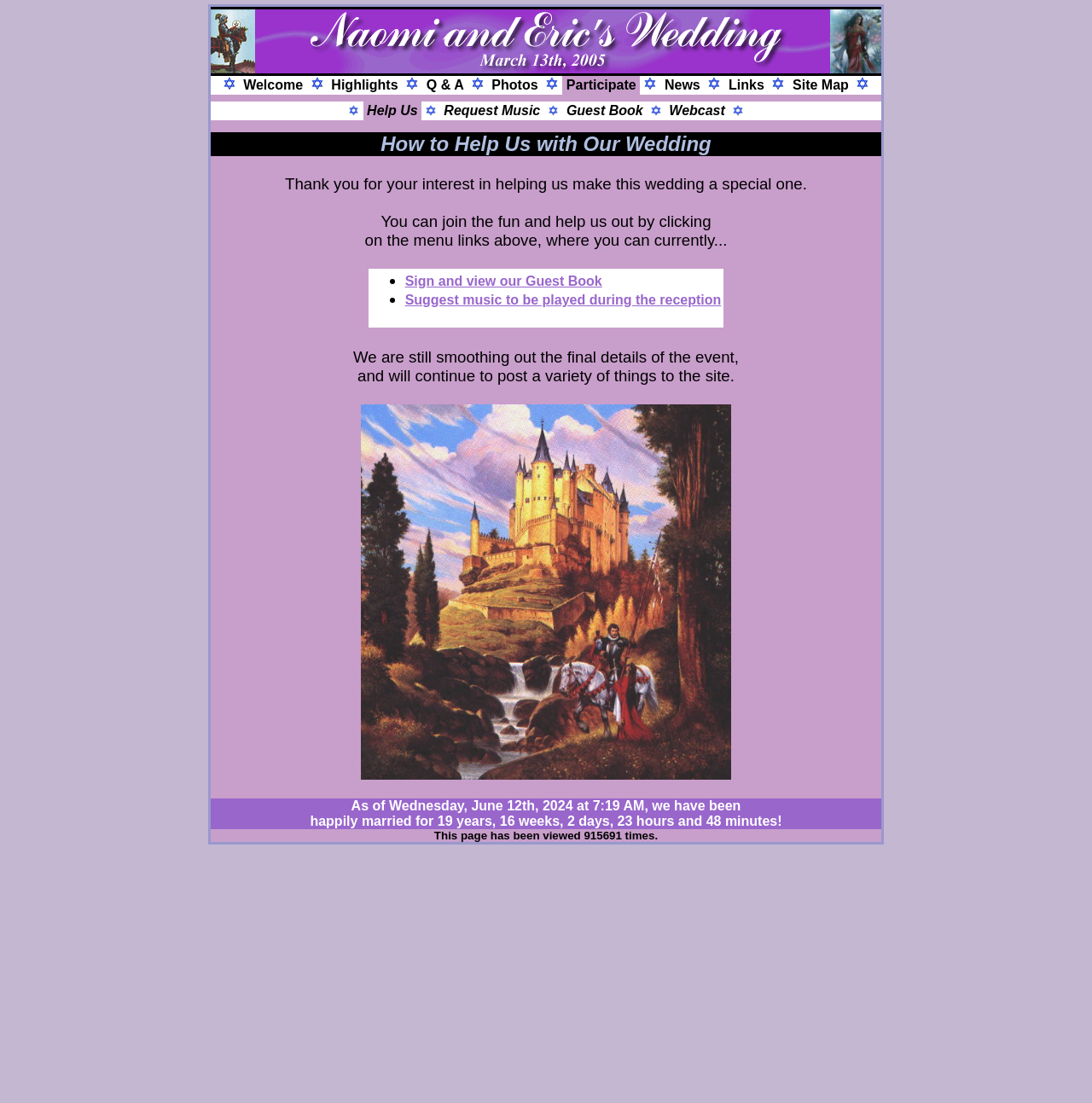Explain the webpage's layout and main content in detail.

This webpage is about a wedding that took place on March 13, 2005. At the top, there is a navigation menu with 10 items: Welcome, Highlights, Q & A, Photos, Participate, News, Links, Site Map, Help Us, and Request Music. Each item is separated by a small image. Below the navigation menu, there is a table with three rows, each containing three images.

On the left side of the page, there is a section with a heading that is not explicitly stated, but it appears to be a welcome or introduction section. This section takes up about one-quarter of the page's width.

On the right side of the page, there is a section with two columns. The left column has a series of links, including Help Us, Request Music, and Guest Book, each separated by a small image. The right column is empty.

At the bottom of the page, there is a thin horizontal section with some text, but it is not clear what this section contains.

Overall, the page has a simple and organized layout, with a focus on navigation and providing access to various sections related to the wedding.